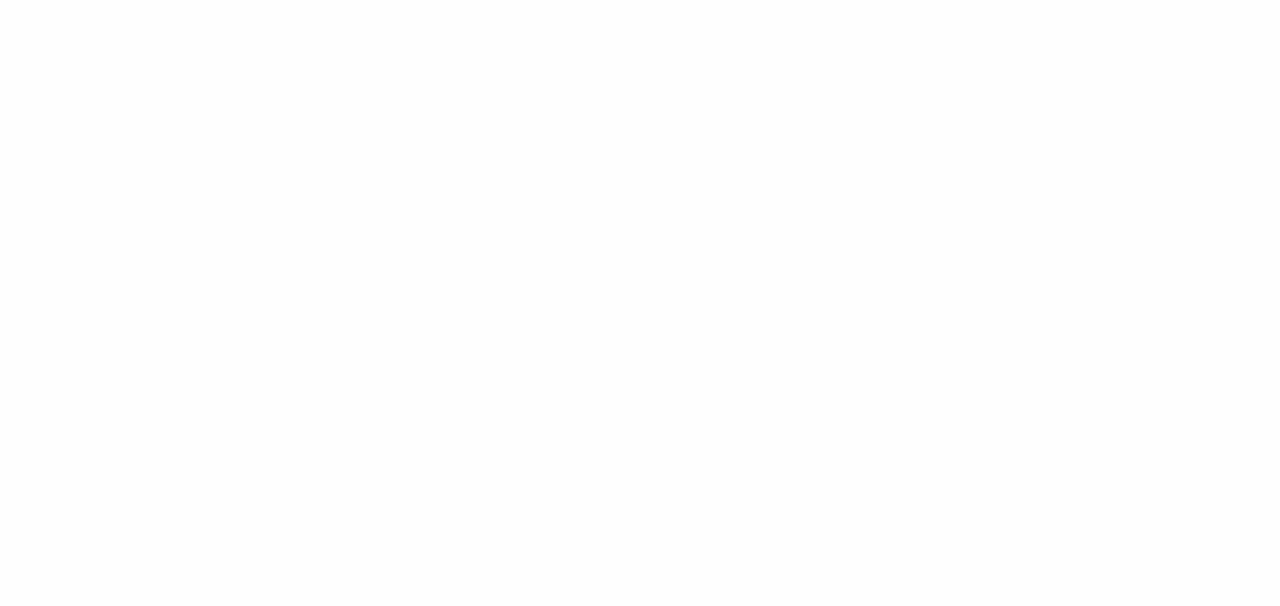Please identify the bounding box coordinates of the area that needs to be clicked to fulfill the following instruction: "Share this article on Facebook."

[0.448, 0.685, 0.472, 0.735]